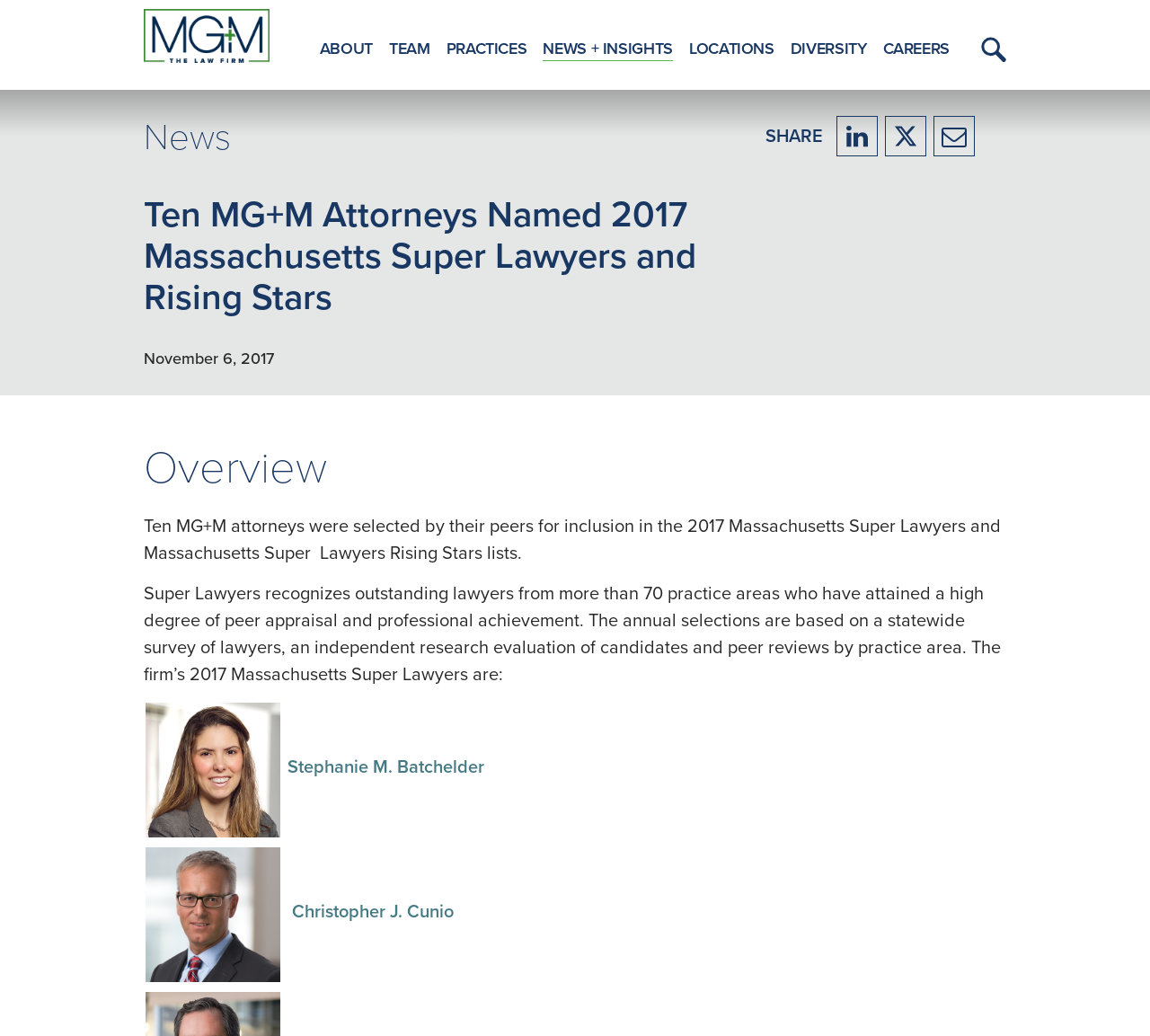Pinpoint the bounding box coordinates of the area that must be clicked to complete this instruction: "Go to ABOUT page".

[0.278, 0.035, 0.324, 0.058]